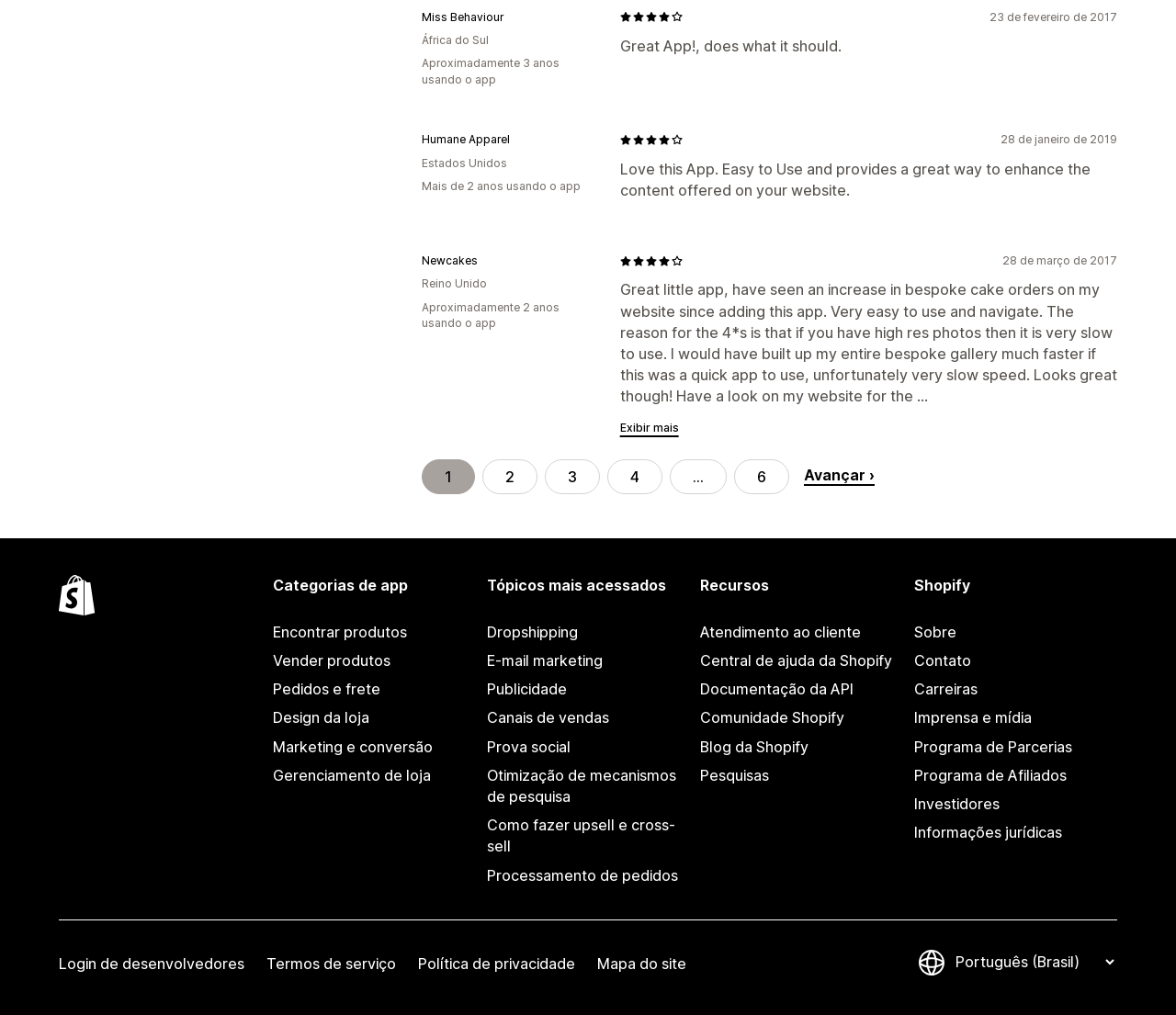Pinpoint the bounding box coordinates for the area that should be clicked to perform the following instruction: "Click the 'Exibir mais' button".

[0.527, 0.416, 0.577, 0.427]